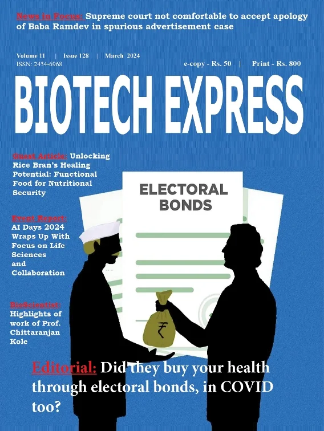Based on the image, please respond to the question with as much detail as possible:
Is there a mention of a specific event on the cover?

The cover mentions 'AI Days 2024' as one of the upcoming events, indicating that the magazine will be covering this topic in the March 2024 edition.